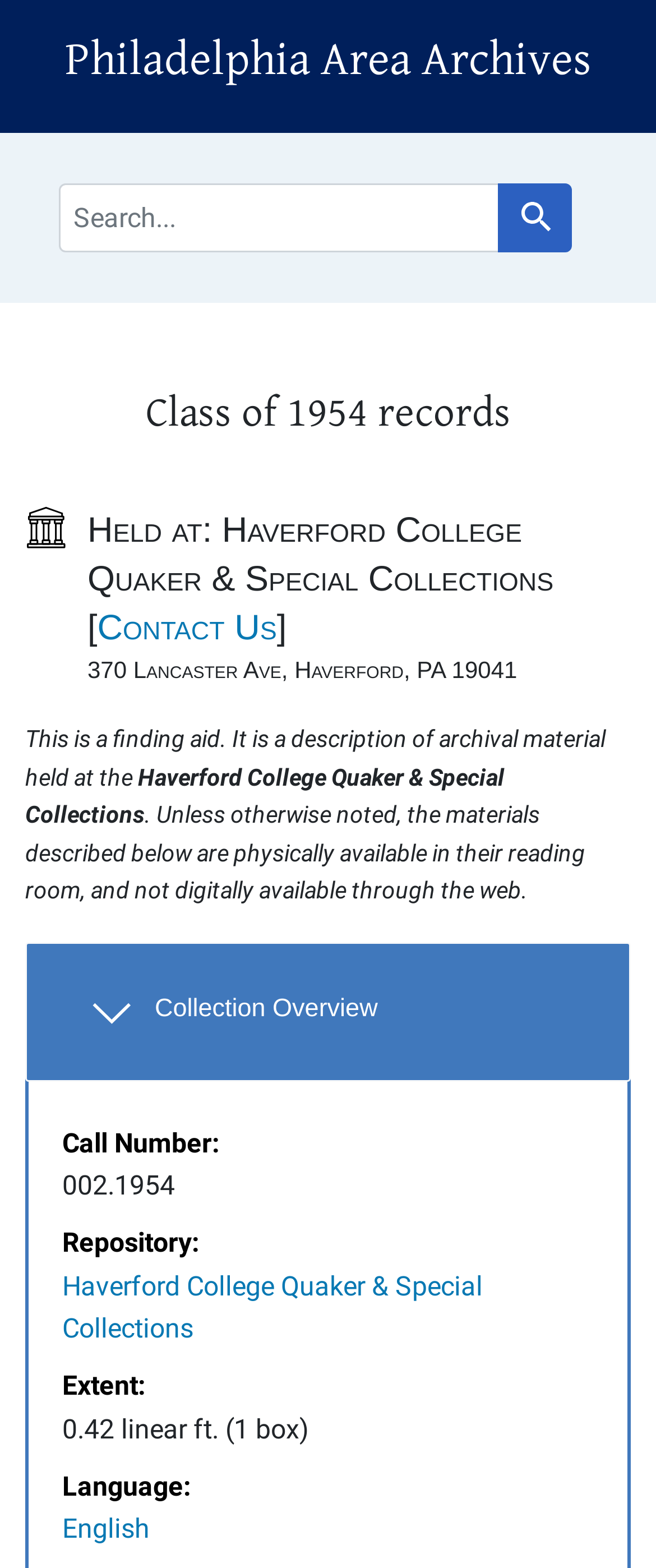Determine the bounding box coordinates of the region that needs to be clicked to achieve the task: "Search for records".

[0.09, 0.117, 0.91, 0.161]